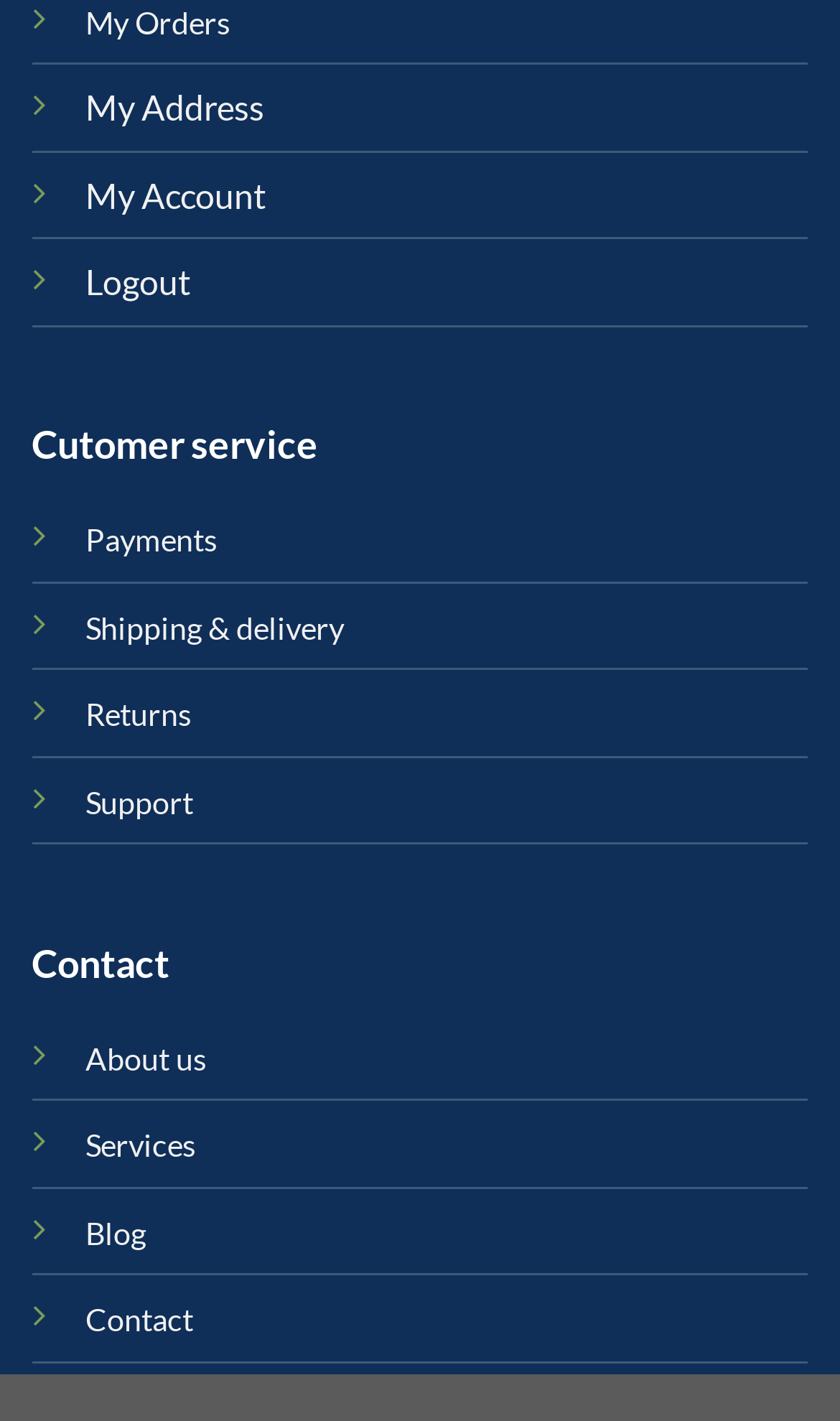Identify the bounding box coordinates for the UI element described by the following text: "Shipping & delivery". Provide the coordinates as four float numbers between 0 and 1, in the format [left, top, right, bottom].

[0.102, 0.425, 0.41, 0.454]